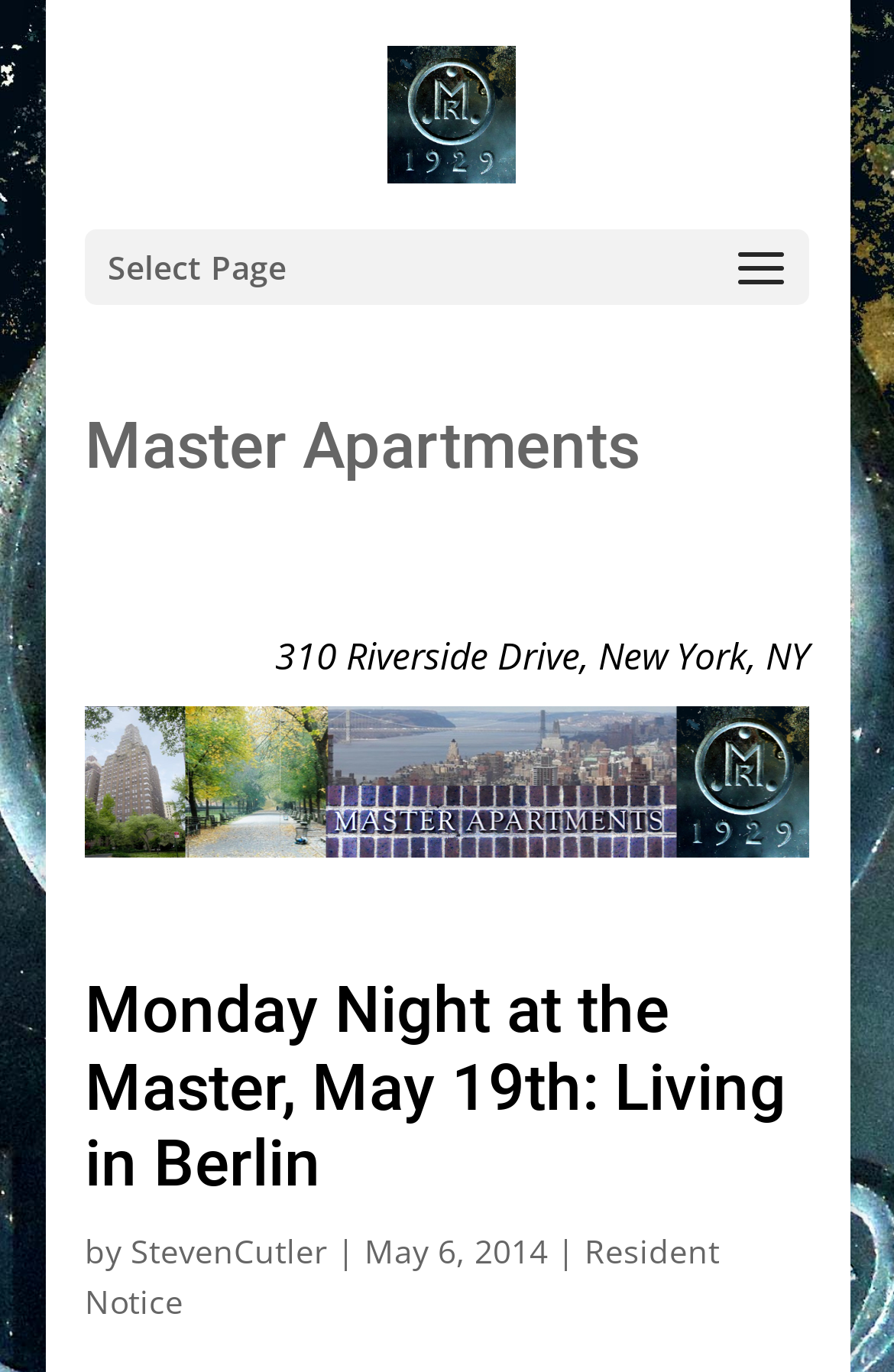Offer a thorough description of the webpage.

The webpage appears to be a blog post or article page. At the top, there is a logo or image of "Master Apartments" with a link to the same, positioned slightly above the center of the page. Below the logo, there is a dropdown menu or navigation element labeled "Select Page".

The main content of the page is divided into two sections. On the left side, there is a heading that reads "Master Apartments" with a link to the same. Below this heading, there is a brief address listed as "310 Riverside Drive, New York, NY".

On the right side, there is a larger section that appears to be the main article content. The article title is "Monday Night at the Master, May 19th: Living in Berlin" and is positioned above the article text. The author of the article is listed as "StevenCutler" with a link to their profile or page. The article was posted on "May 6, 2014". There is also a link to a "Resident Notice" at the bottom of the article section.

Overall, the page has a simple and clean layout, with clear headings and concise text.